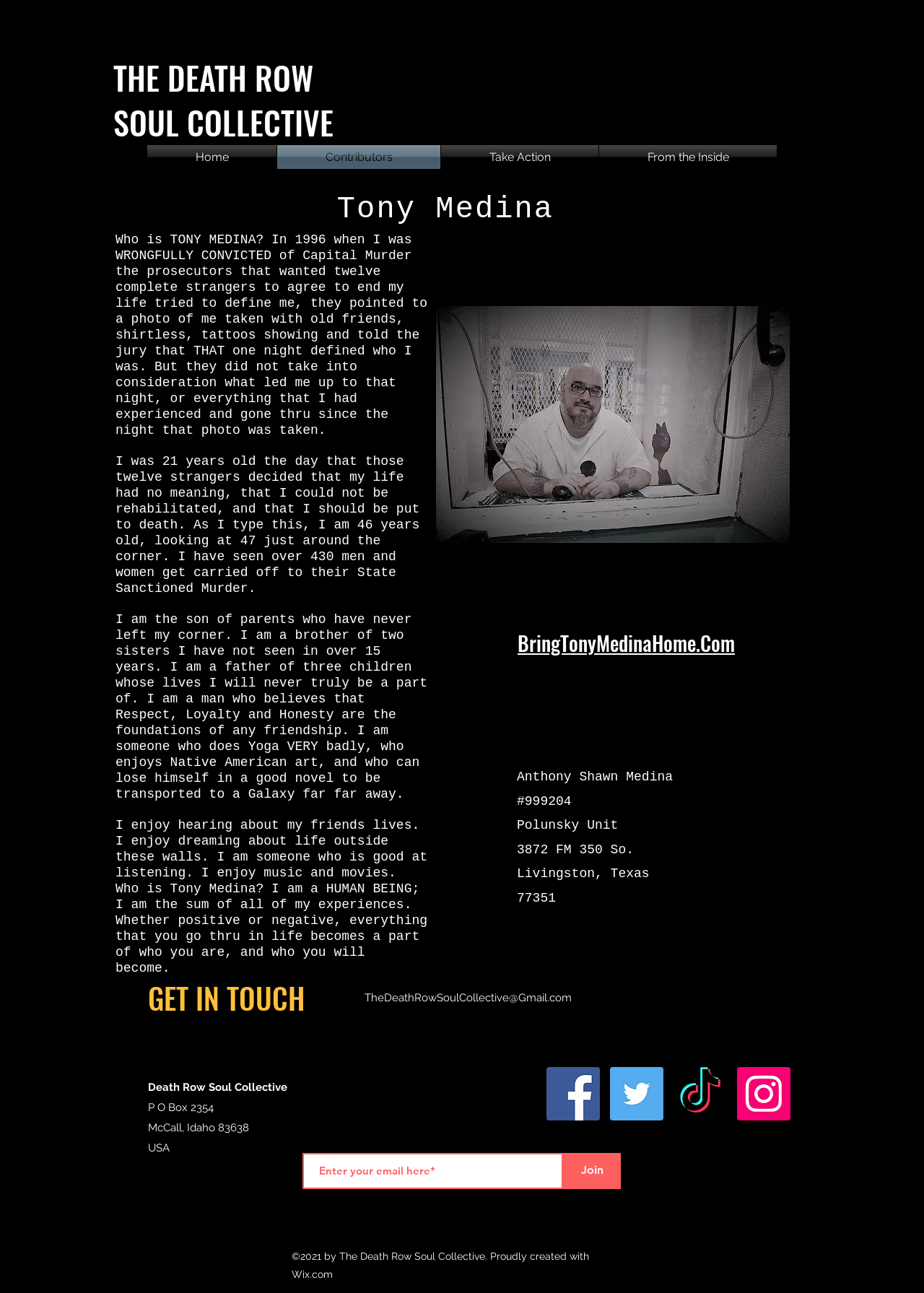Create a full and detailed caption for the entire webpage.

This webpage is about Tony Medina, an artist and writer who is currently on death row. At the top of the page, there are two links, "THE DEATH ROW" and "SOUL COLLECTIVE", which are likely navigation links. Below these links, there is a navigation menu with links to "Home", "Contributors", "Take Action", and "From the Inside".

The main content of the page is divided into two sections. The first section is a personal introduction to Tony Medina, where he shares his story of being wrongly convicted of capital murder and his experiences on death row. This section includes a heading "Tony Medina" and several paragraphs of text that describe his life, his values, and his interests.

To the right of this section, there is an image of Tony Medina. Below the image, there is a heading "BringTonyMedinaHome.Com" with a link to the website. This section also includes Tony's name, inmate number, and address.

At the bottom of the page, there is a section with contact information, including an email address, a physical address, and social media links to Facebook, Twitter, TikTok, and Instagram. There is also a textbox to enter an email address and a "Join" button.

Finally, at the very bottom of the page, there is a copyright notice with the year 2021 and a mention of the website being created with Wix.com.